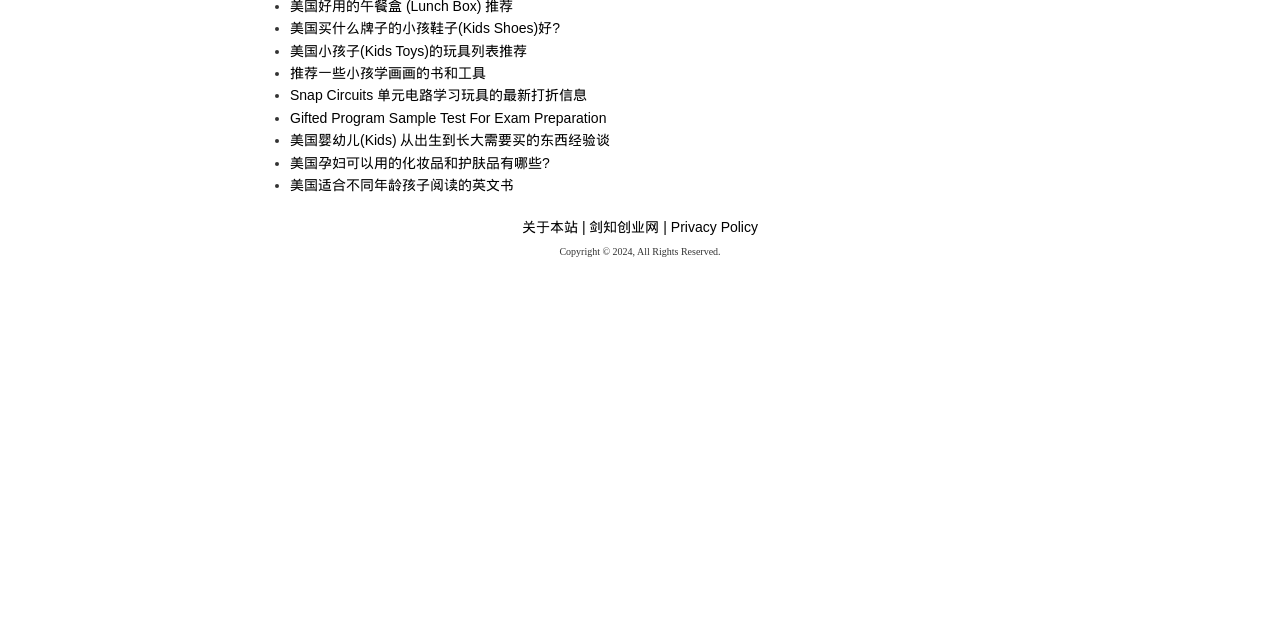Please provide the bounding box coordinate of the region that matches the element description: ABOUT. Coordinates should be in the format (top-left x, top-left y, bottom-right x, bottom-right y) and all values should be between 0 and 1.

None